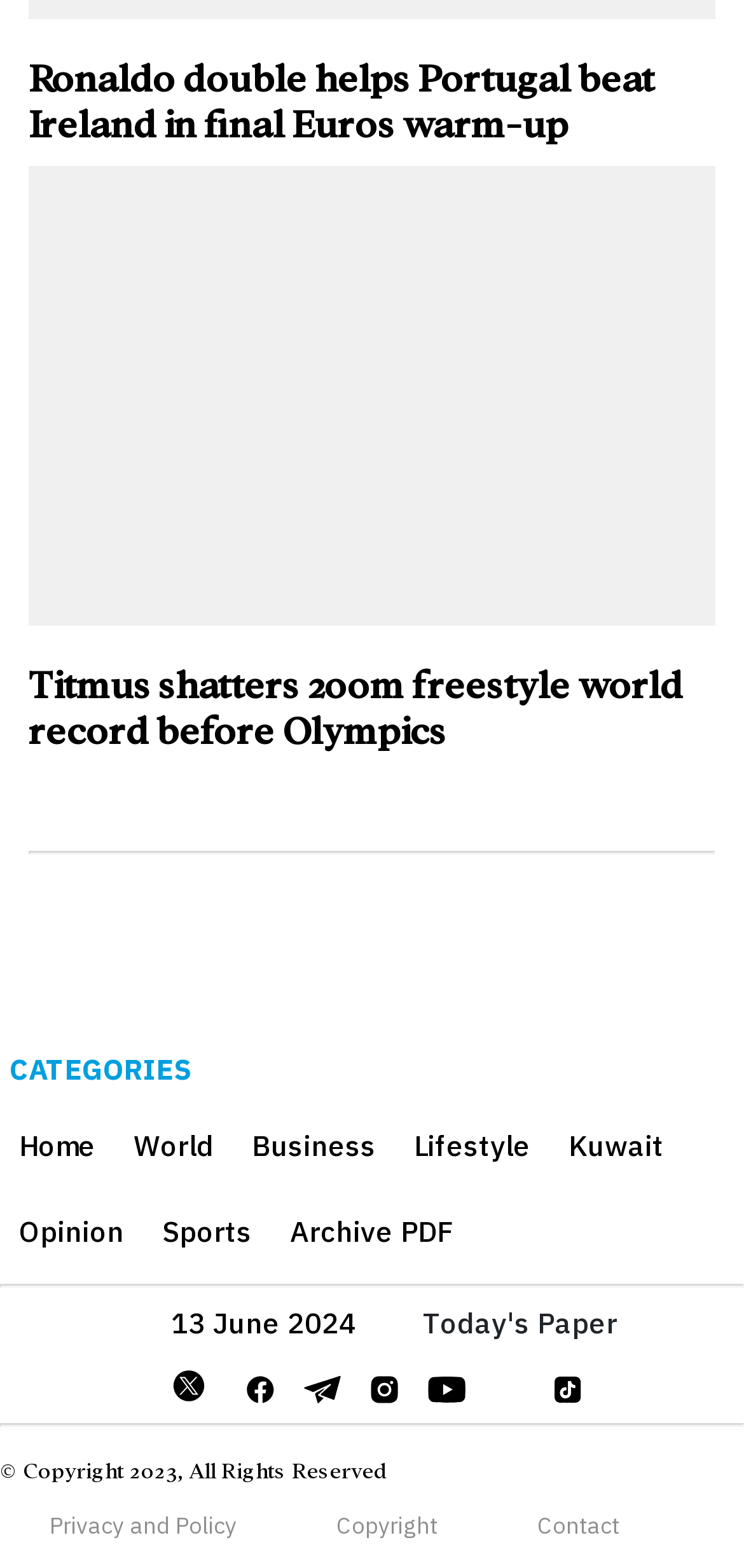Please locate the bounding box coordinates for the element that should be clicked to achieve the following instruction: "Check today's paper". Ensure the coordinates are given as four float numbers between 0 and 1, i.e., [left, top, right, bottom].

[0.568, 0.832, 0.829, 0.855]